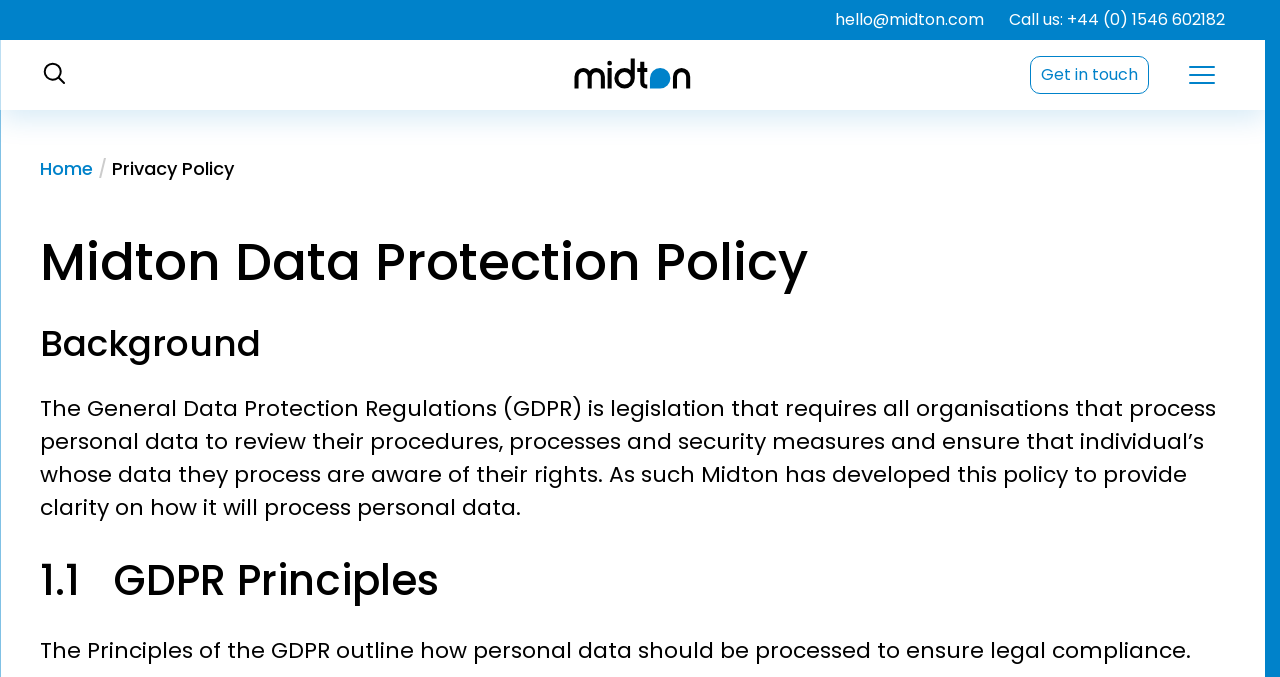Give the bounding box coordinates for this UI element: "aria-label="Show Menu"". The coordinates should be four float numbers between 0 and 1, arranged as [left, top, right, bottom].

[0.929, 0.097, 0.949, 0.124]